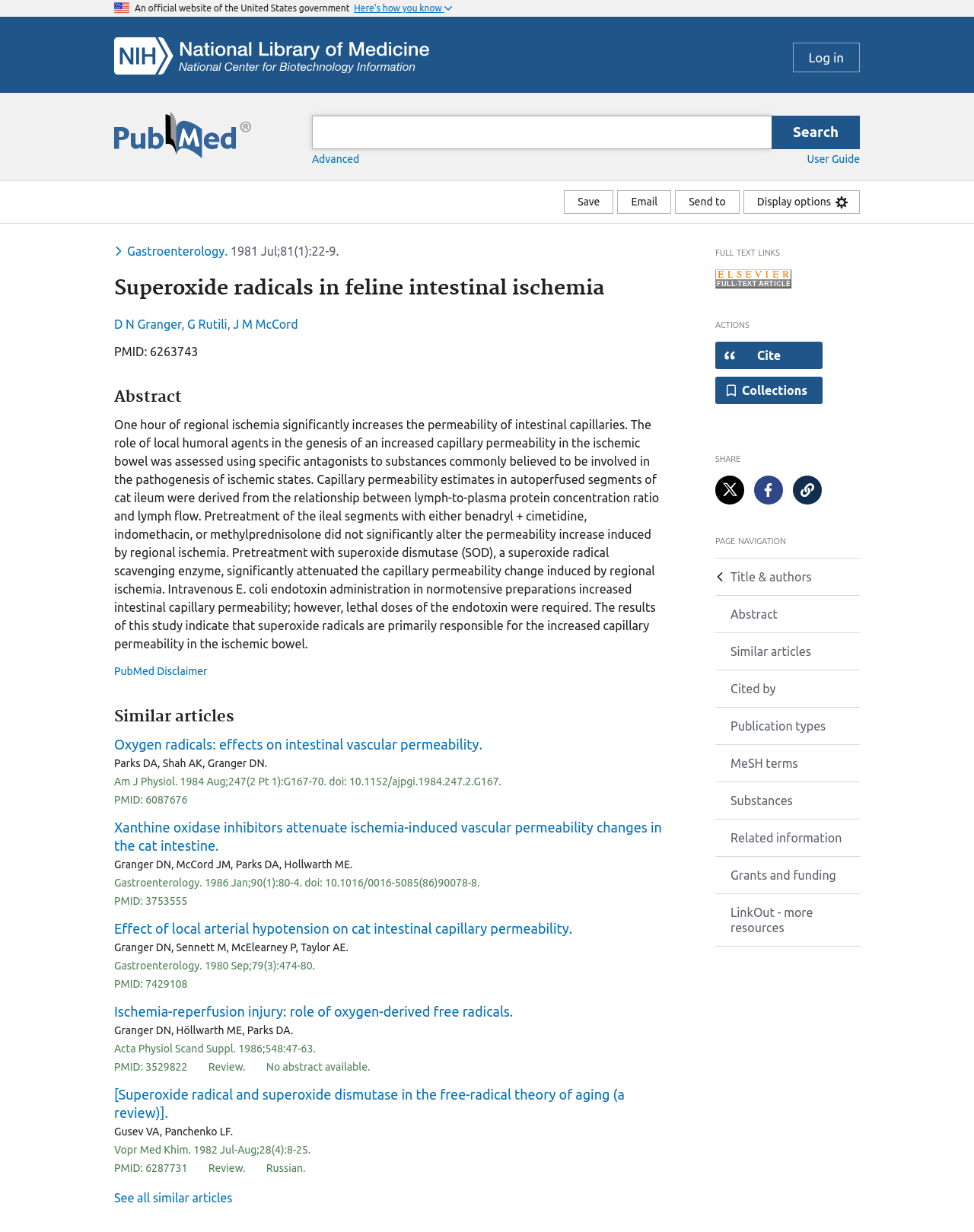Please identify the primary heading of the webpage and give its text content.

Superoxide radicals in feline intestinal ischemia